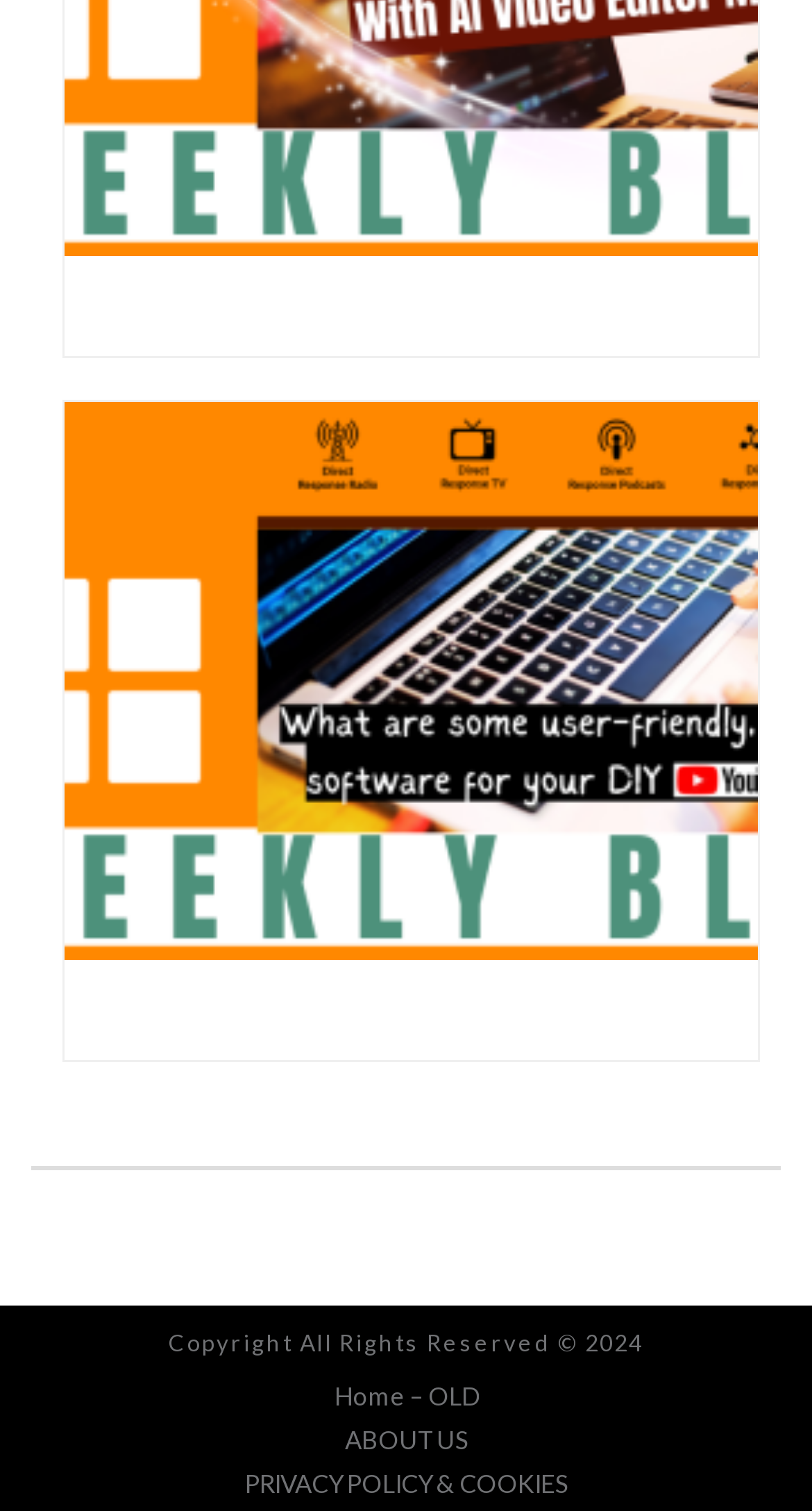Identify the bounding box coordinates for the UI element mentioned here: "ABOUT US". Provide the coordinates as four float values between 0 and 1, i.e., [left, top, right, bottom].

[0.0, 0.942, 1.0, 0.964]